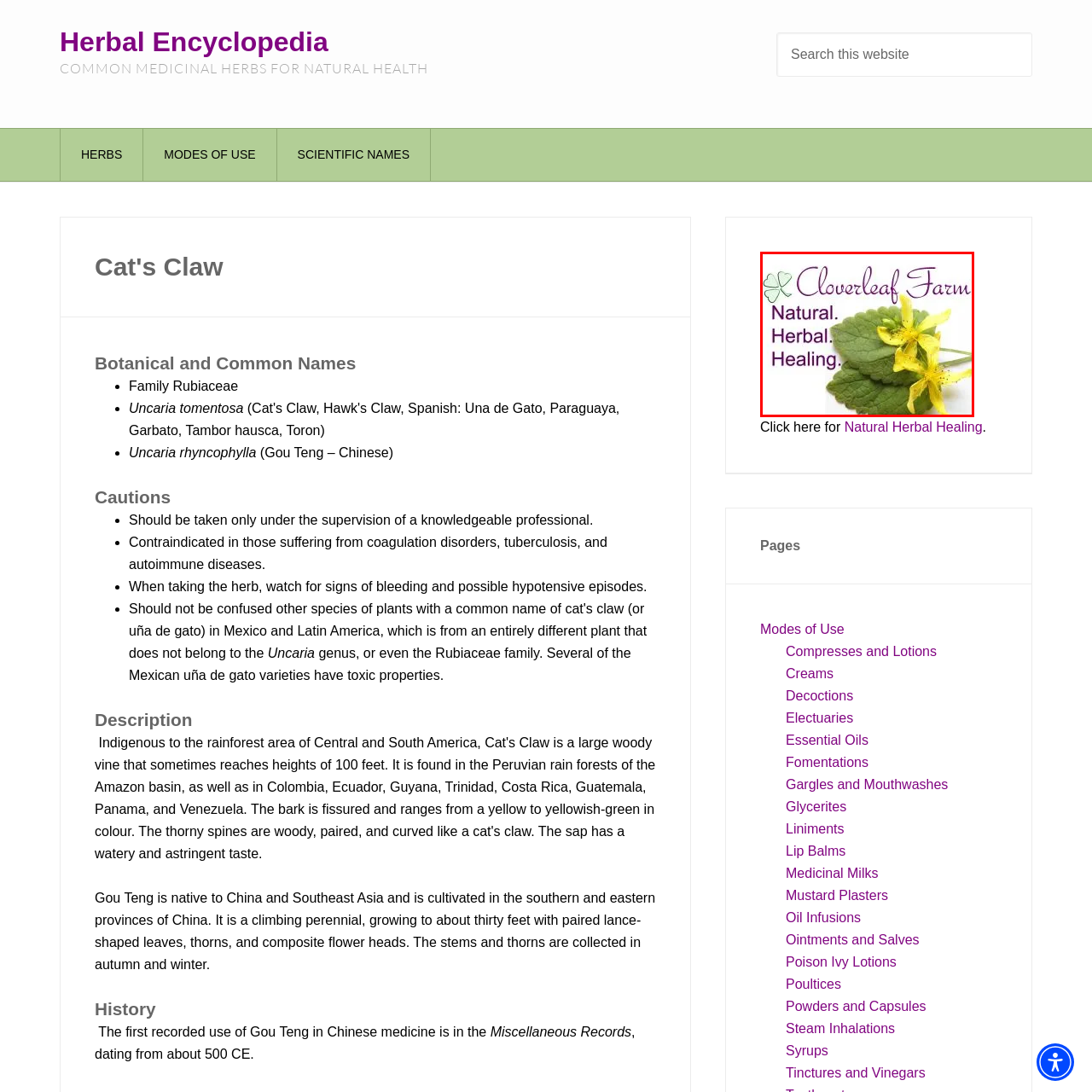Offer a detailed explanation of the image encased within the red boundary.

The image features a vibrant design promoting "Cloverleaf Farm," emphasizing its focus on natural and herbal healing. Set against a clean background, the text elegantly states "Cloverleaf Farm" in a stylish font, accompanied by the words "Natural. Herbal. Healing." The composition includes a delicate illustration of yellow flowers alongside lush green leaves, enhancing the theme of herbal medicine. This visual representation aims to convey a sense of wellness and natural remedies, inviting viewers to explore the benefits of herbal treatments.